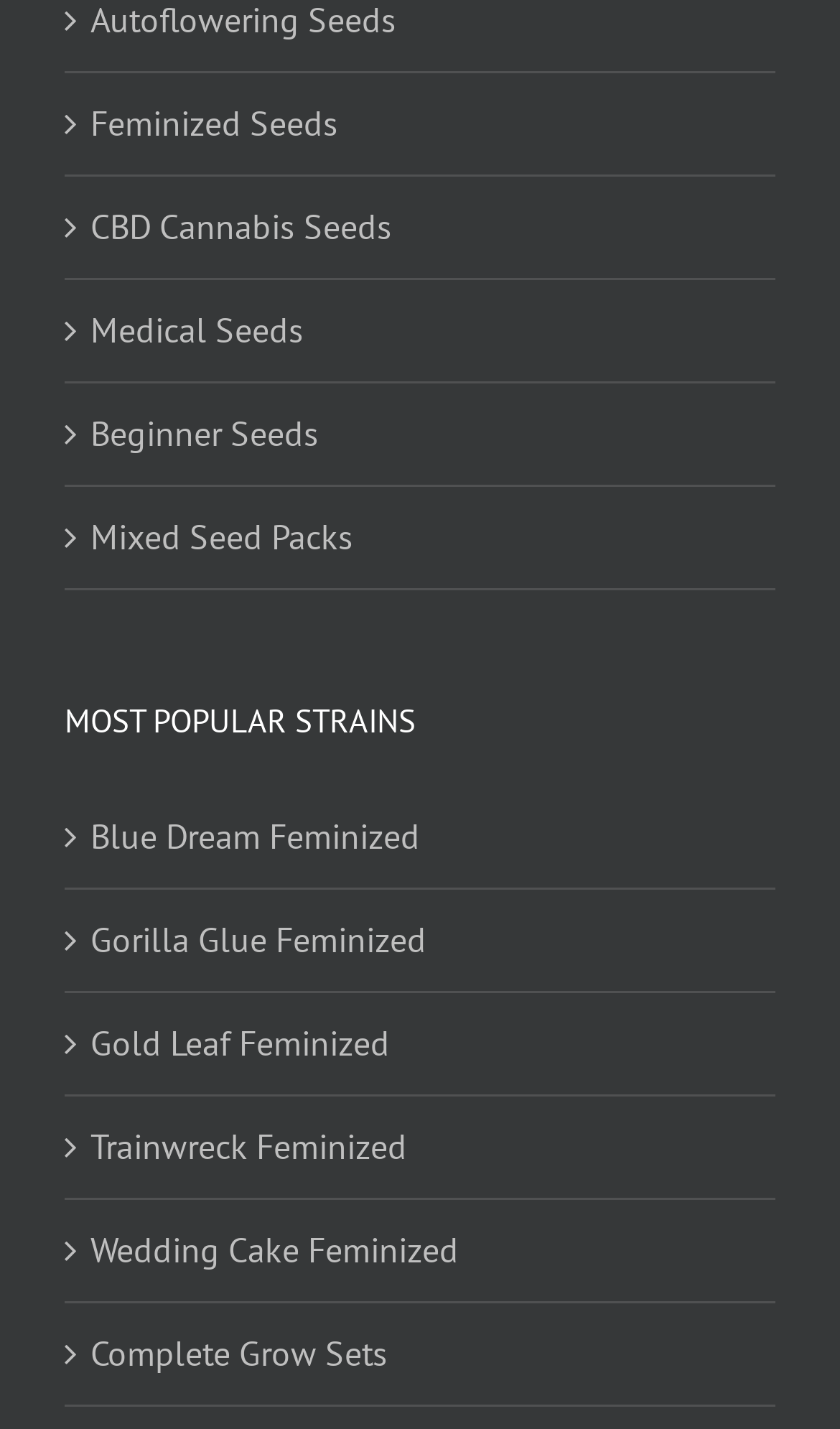Answer the following query with a single word or phrase:
What is the last product listed?

Complete Grow Sets